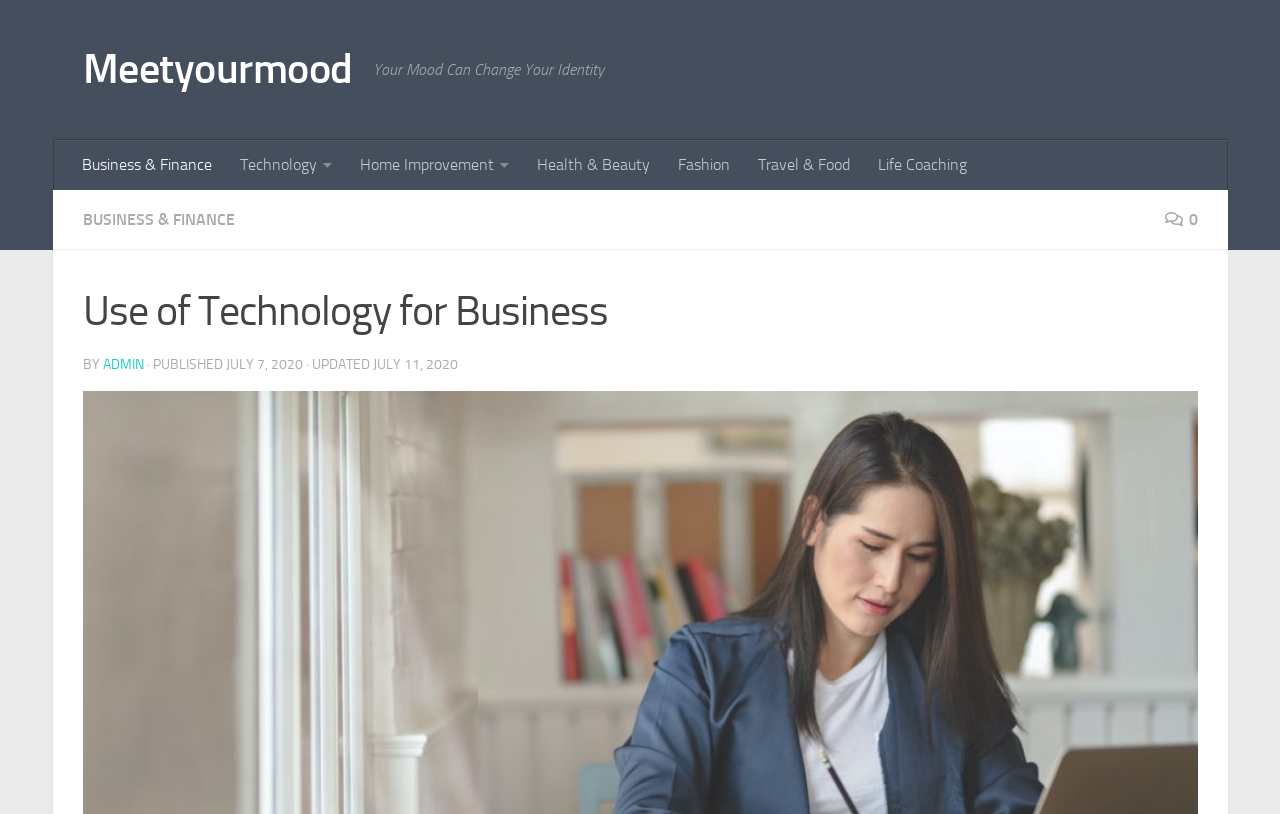What is the title of the article?
Please provide a single word or phrase in response based on the screenshot.

Use of Technology for Business